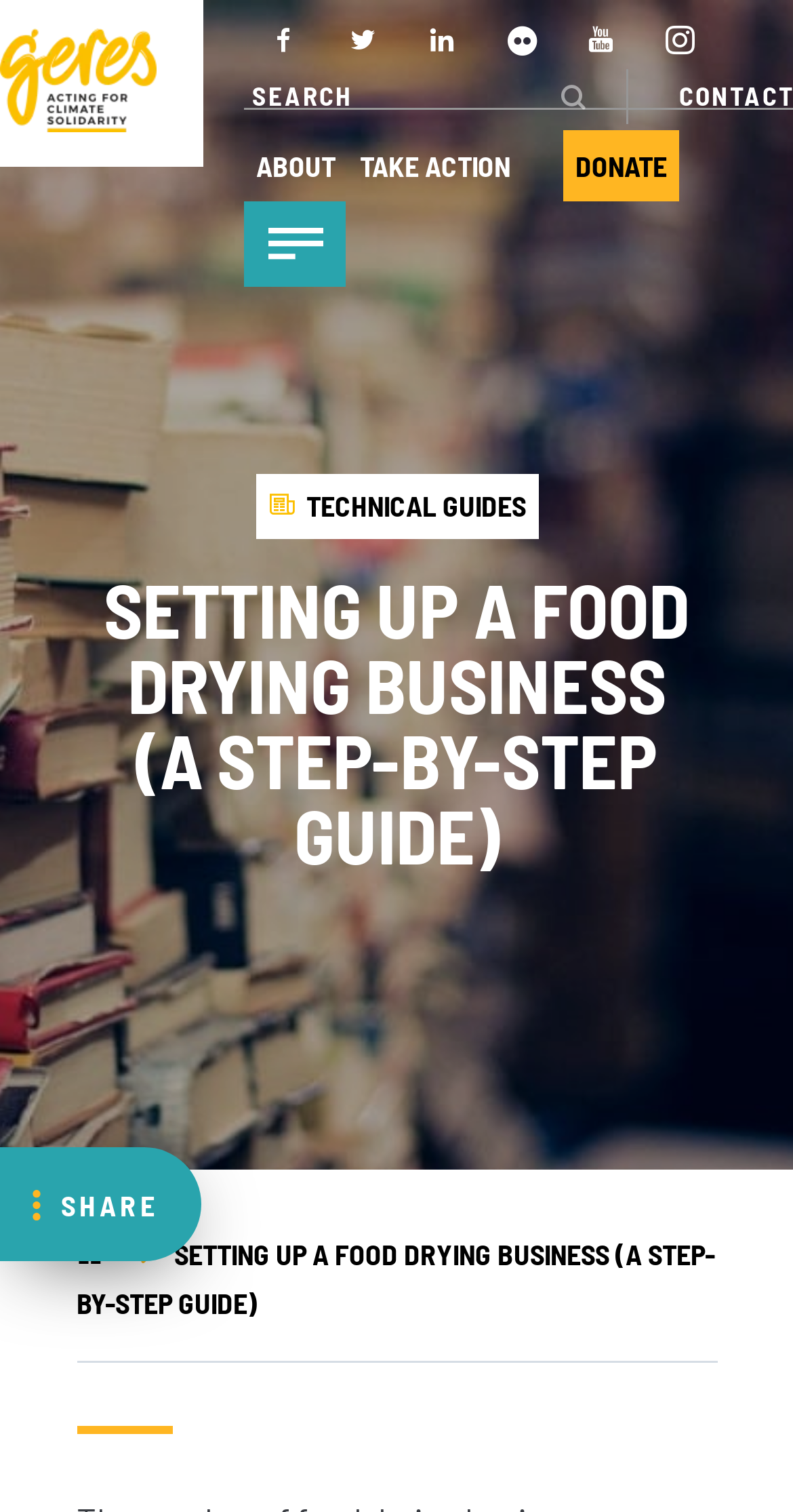Please identify the bounding box coordinates of the element I need to click to follow this instruction: "Go to ABOUT page".

[0.323, 0.093, 0.423, 0.124]